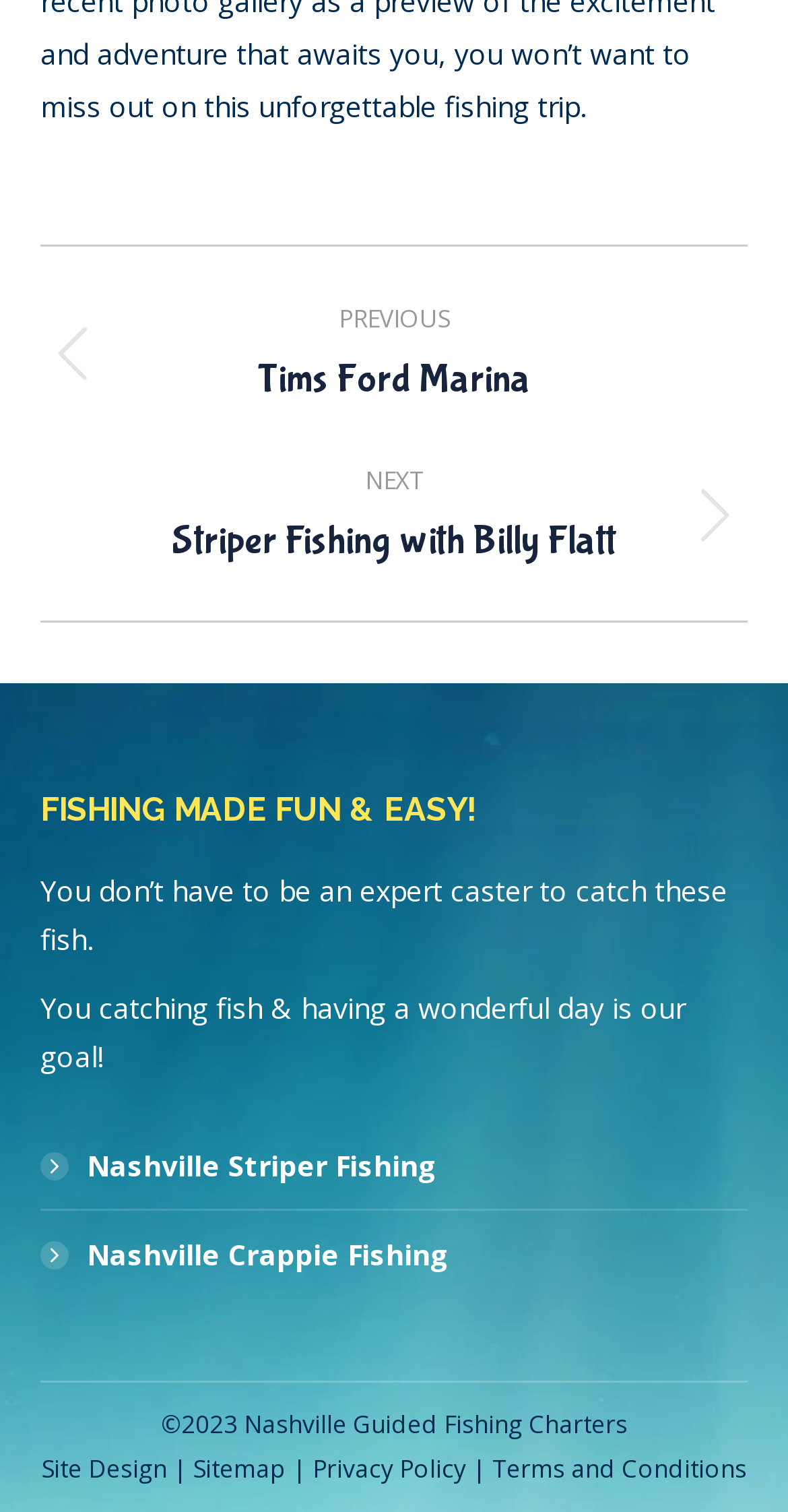Based on the element description, predict the bounding box coordinates (top-left x, top-left y, bottom-right x, bottom-right y) for the UI element in the screenshot: Privacy Policy

[0.396, 0.96, 0.591, 0.983]